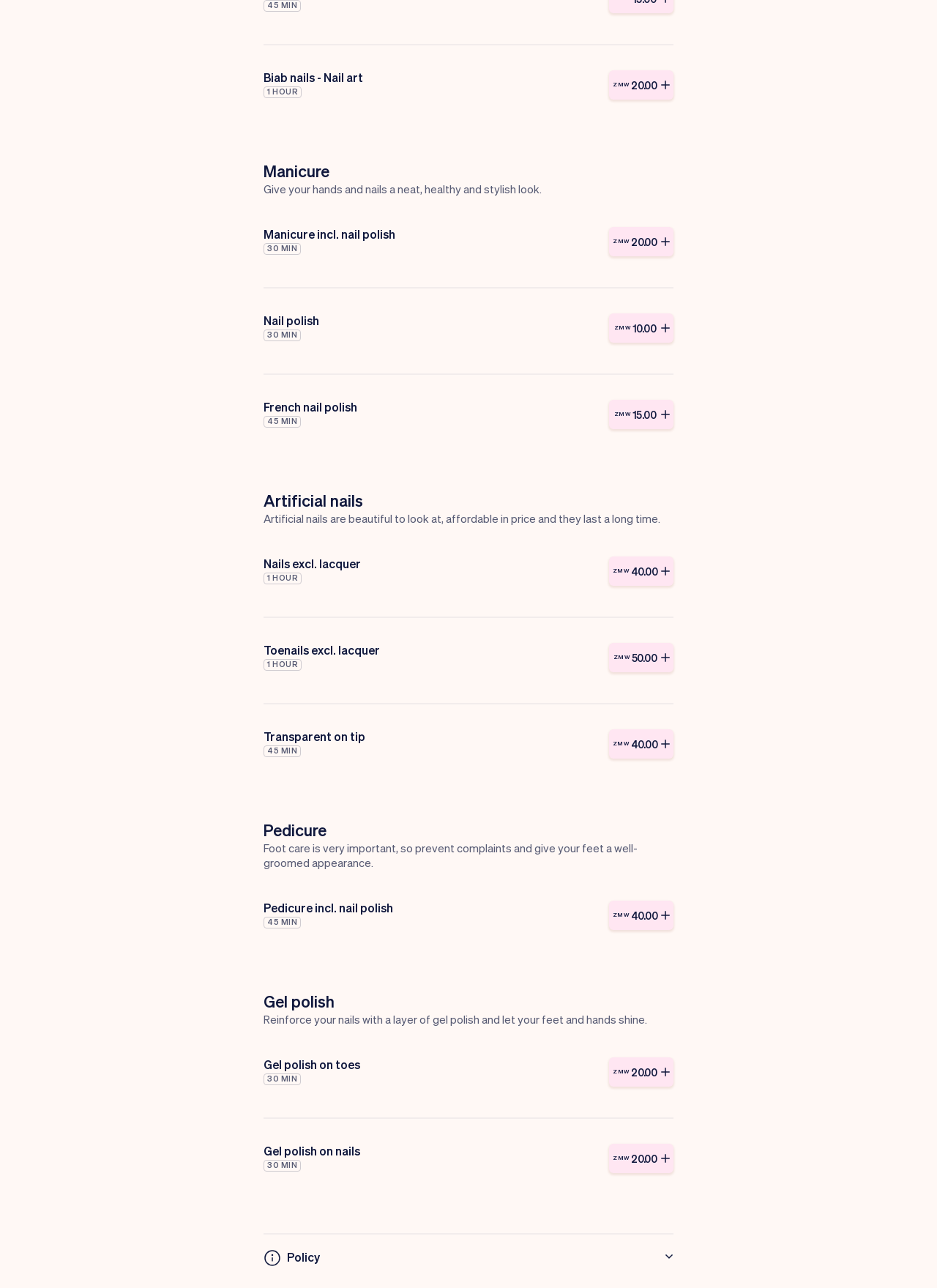Identify the bounding box coordinates for the UI element that matches this description: "Policy".

[0.281, 0.963, 0.719, 0.99]